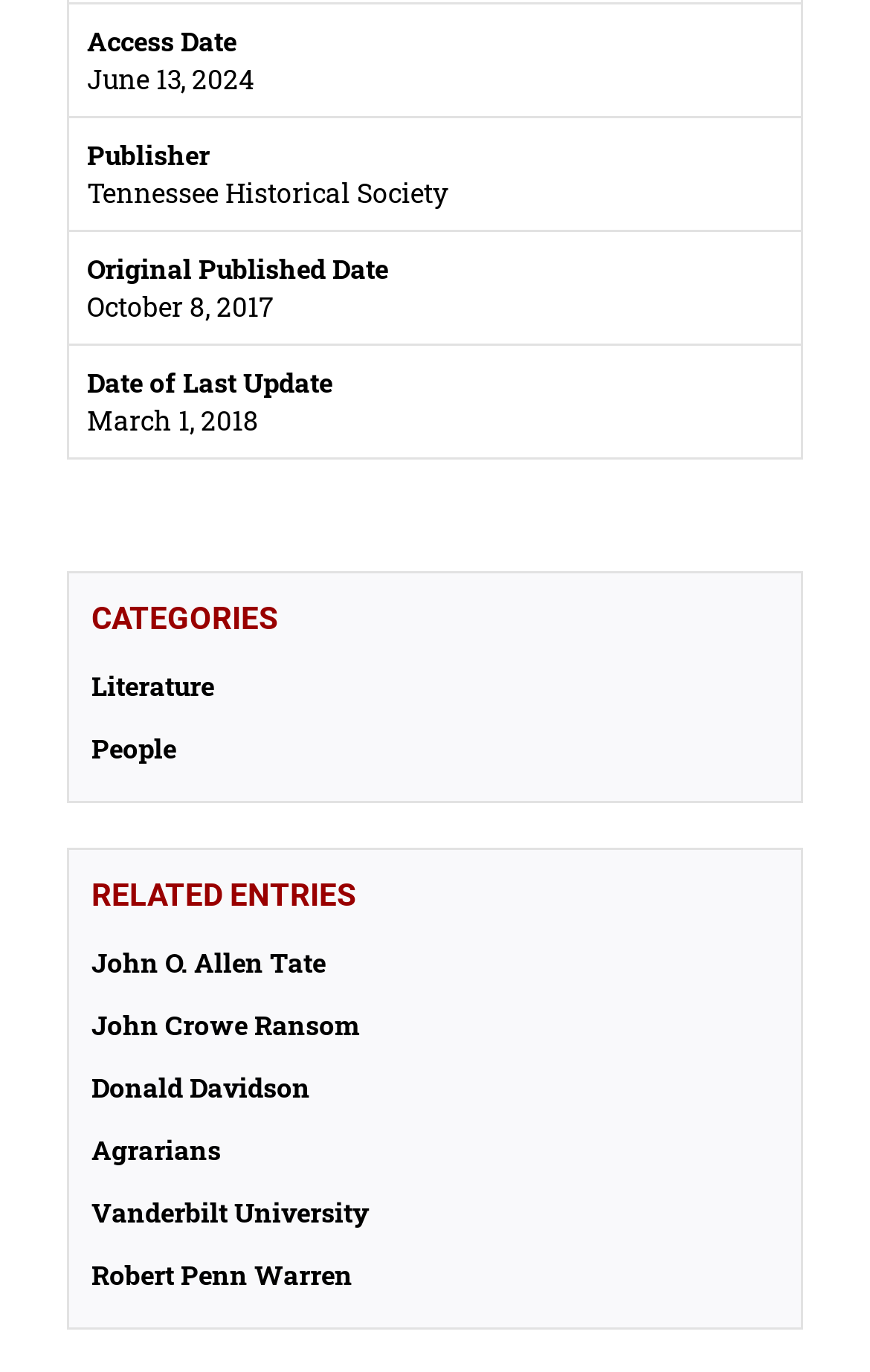Provide the bounding box coordinates of the HTML element described as: "parent_node: SALE aria-label="Open navigation menu"". The bounding box coordinates should be four float numbers between 0 and 1, i.e., [left, top, right, bottom].

None